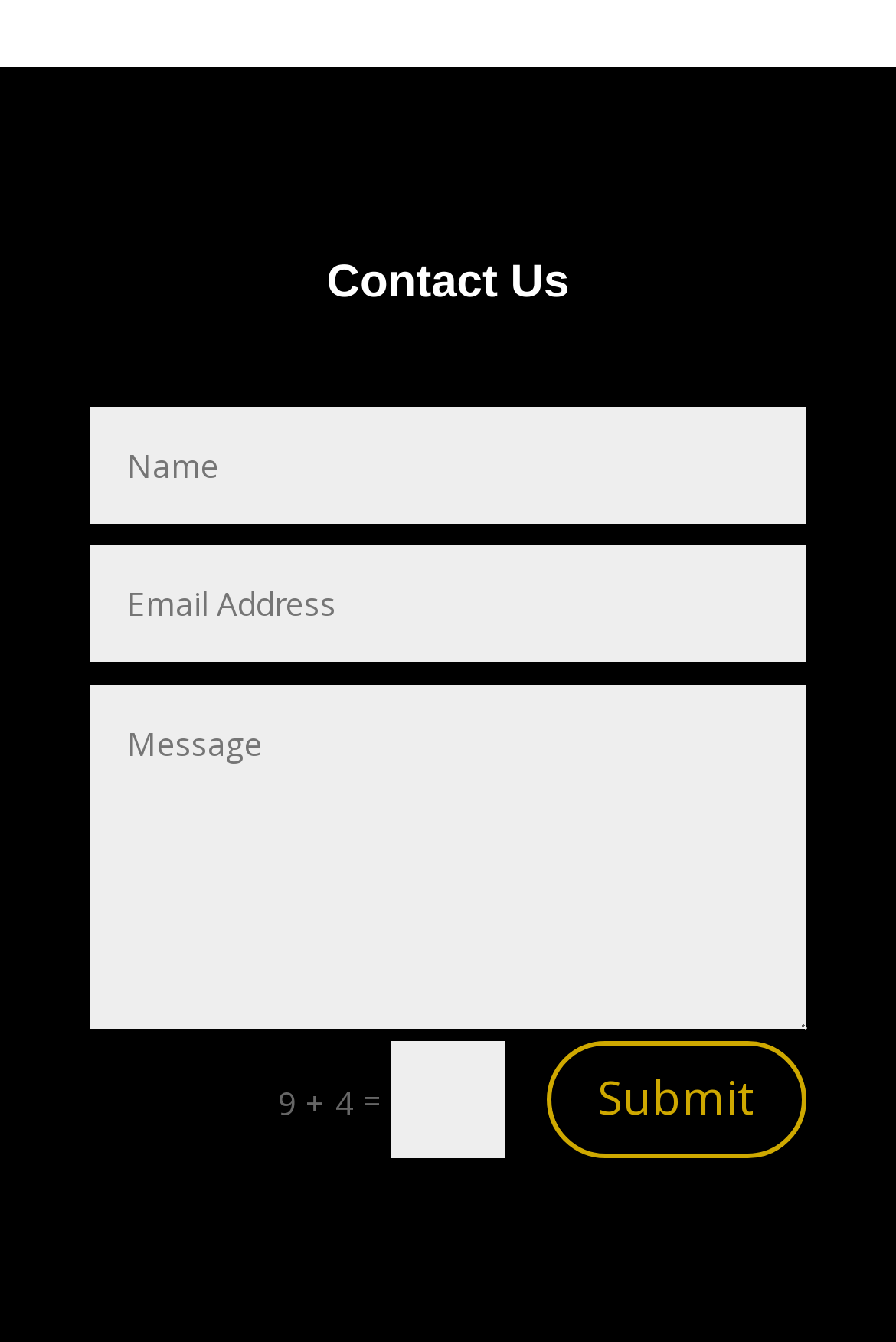Bounding box coordinates should be in the format (top-left x, top-left y, bottom-right x, bottom-right y) and all values should be floating point numbers between 0 and 1. Determine the bounding box coordinate for the UI element described as: name="et_pb_contact_message_0" placeholder="Message"

[0.101, 0.51, 0.9, 0.767]